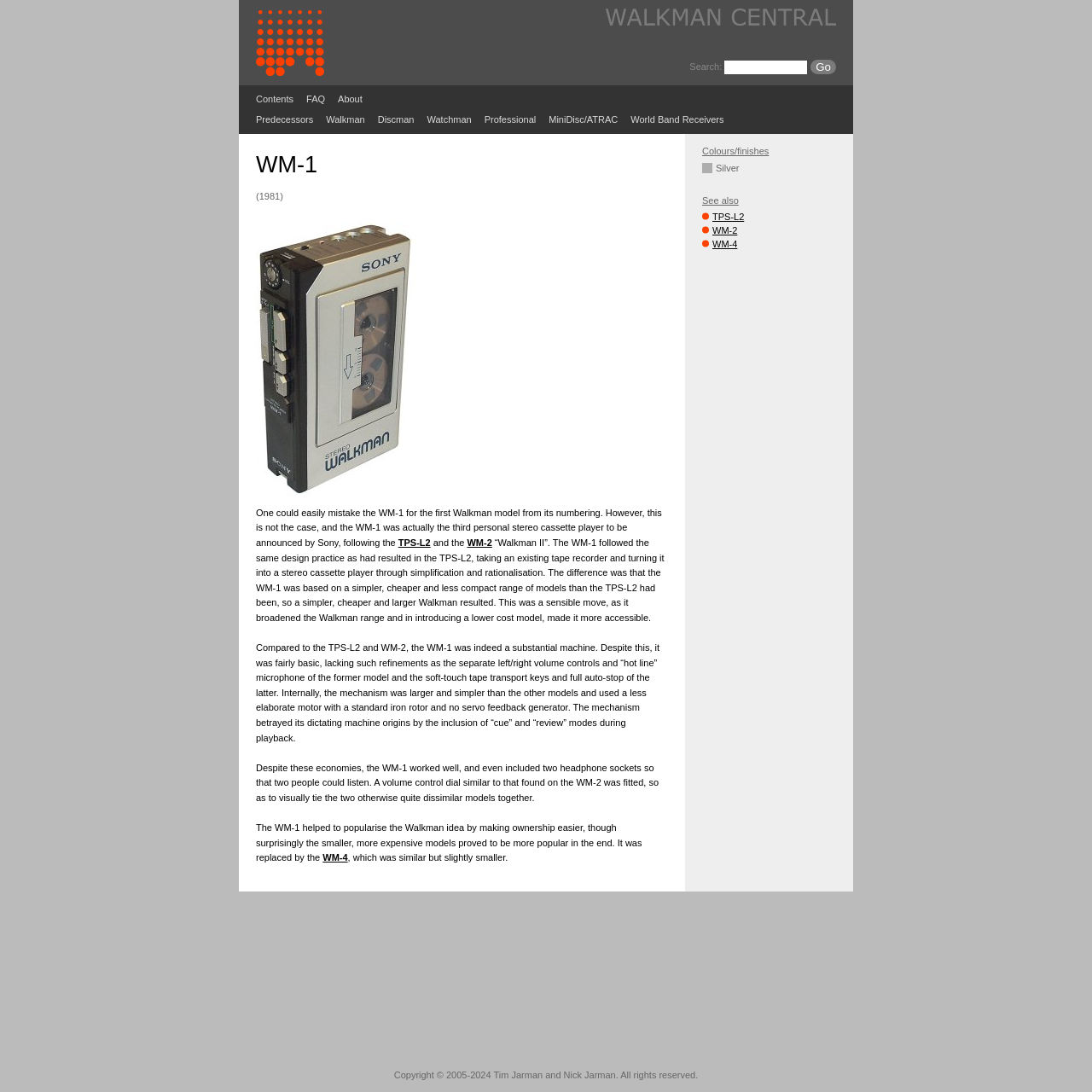Find the bounding box coordinates for the area that should be clicked to accomplish the instruction: "Search for something".

[0.663, 0.055, 0.739, 0.068]